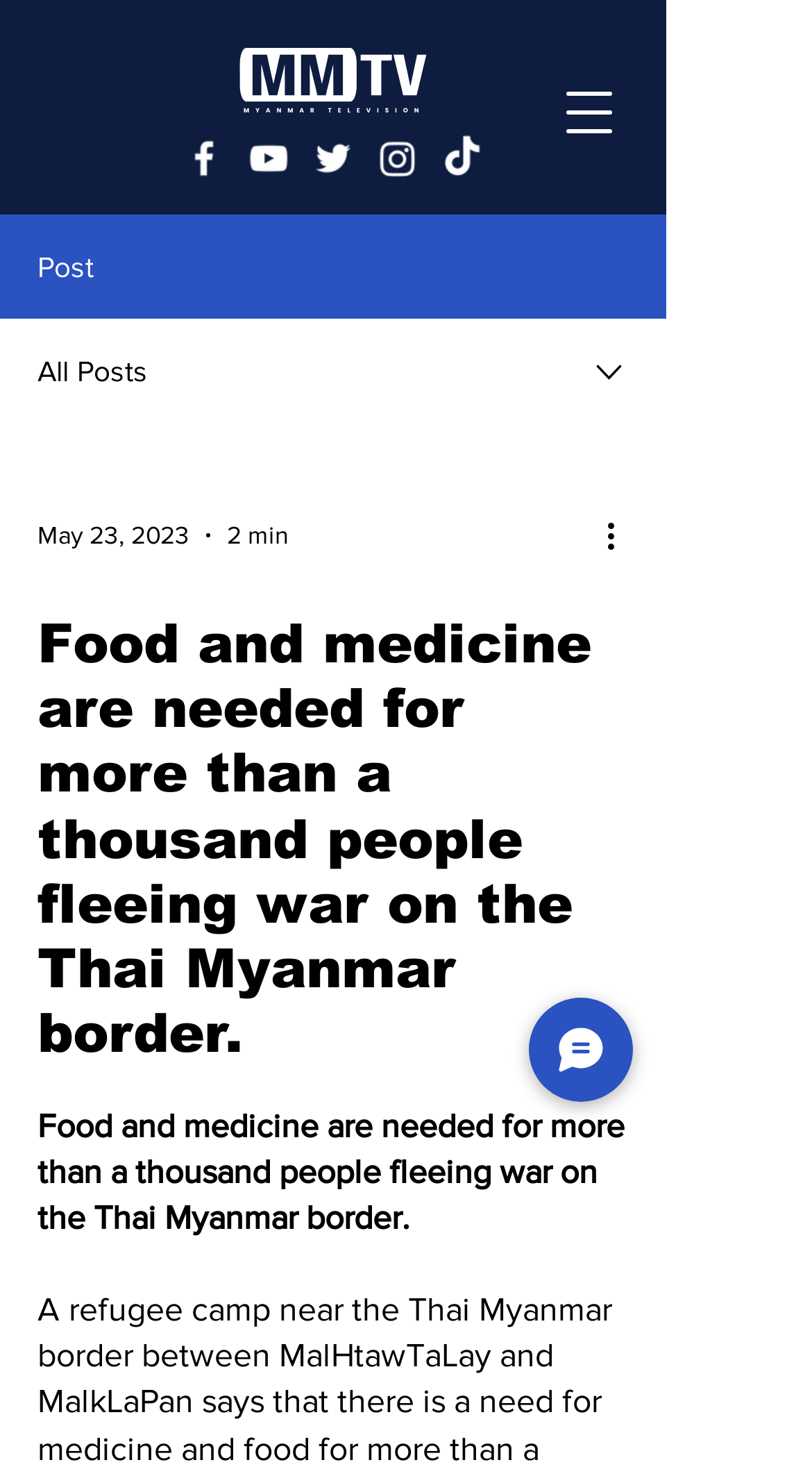Answer the question with a brief word or phrase:
How many images are in the 'Post' section?

2